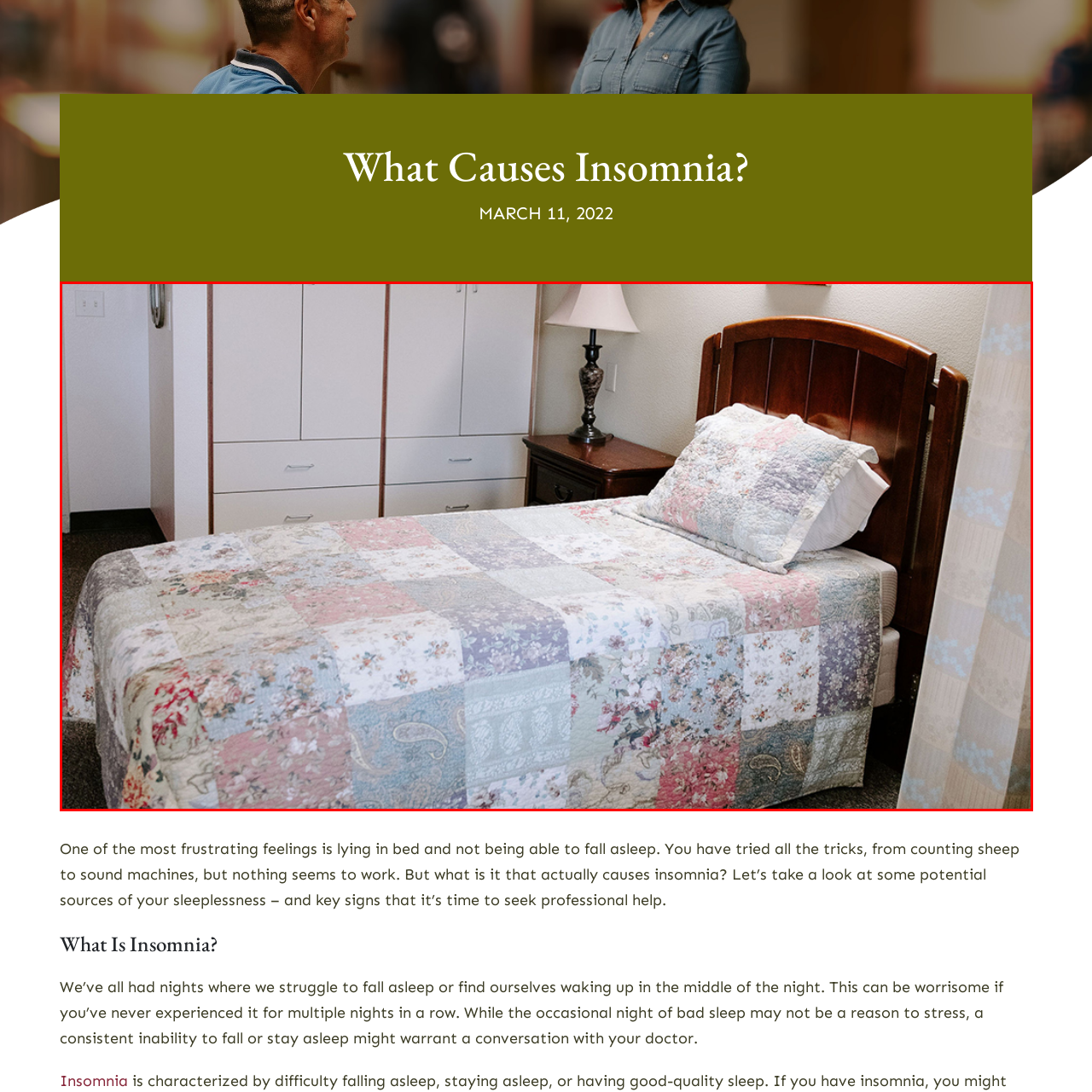What type of lamp is on the nightstand?
Inspect the image indicated by the red outline and answer the question with a single word or short phrase.

Classic